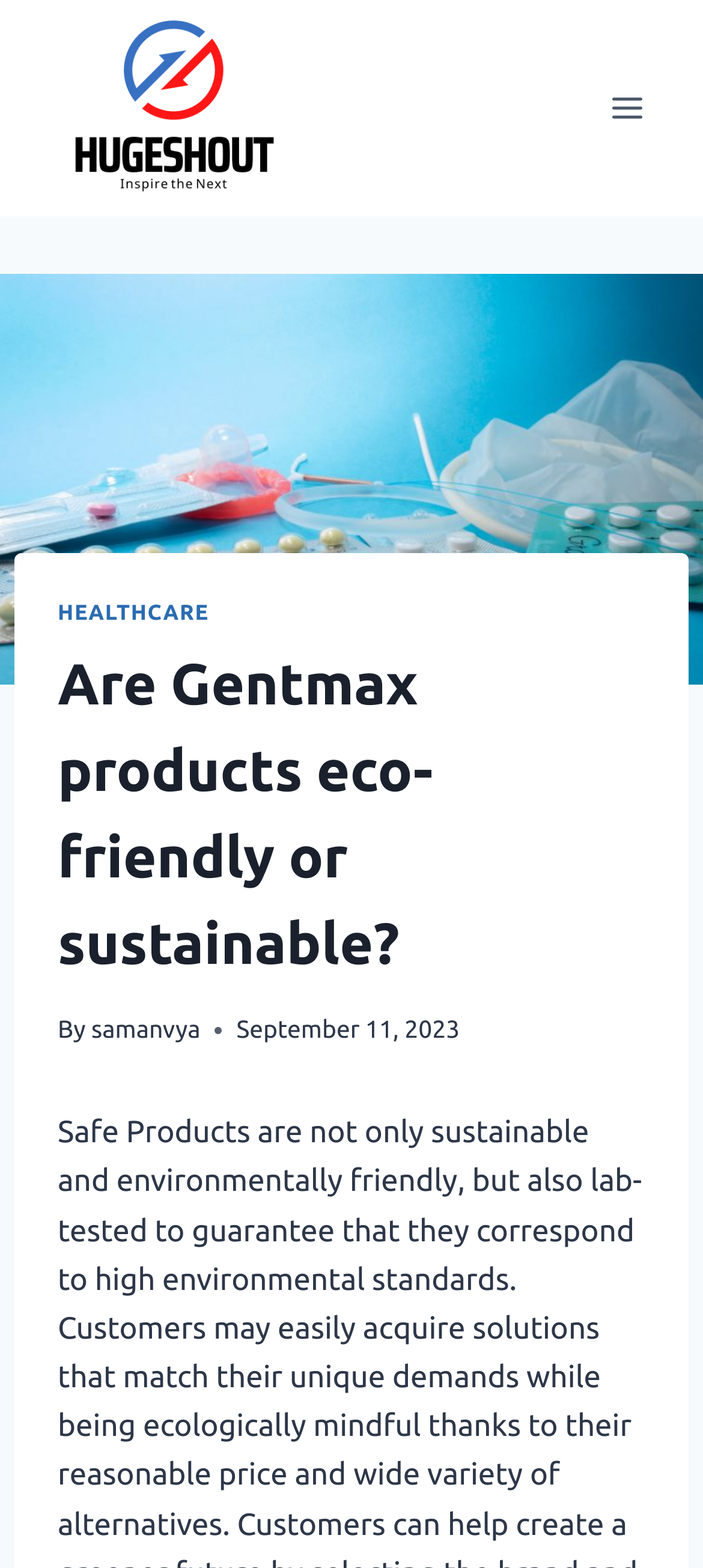What is the topic of the article?
Please provide a comprehensive answer to the question based on the webpage screenshot.

The topic of the article can be inferred from the heading 'Are Gentmax products eco-friendly or sustainable?' which is displayed prominently on the webpage.